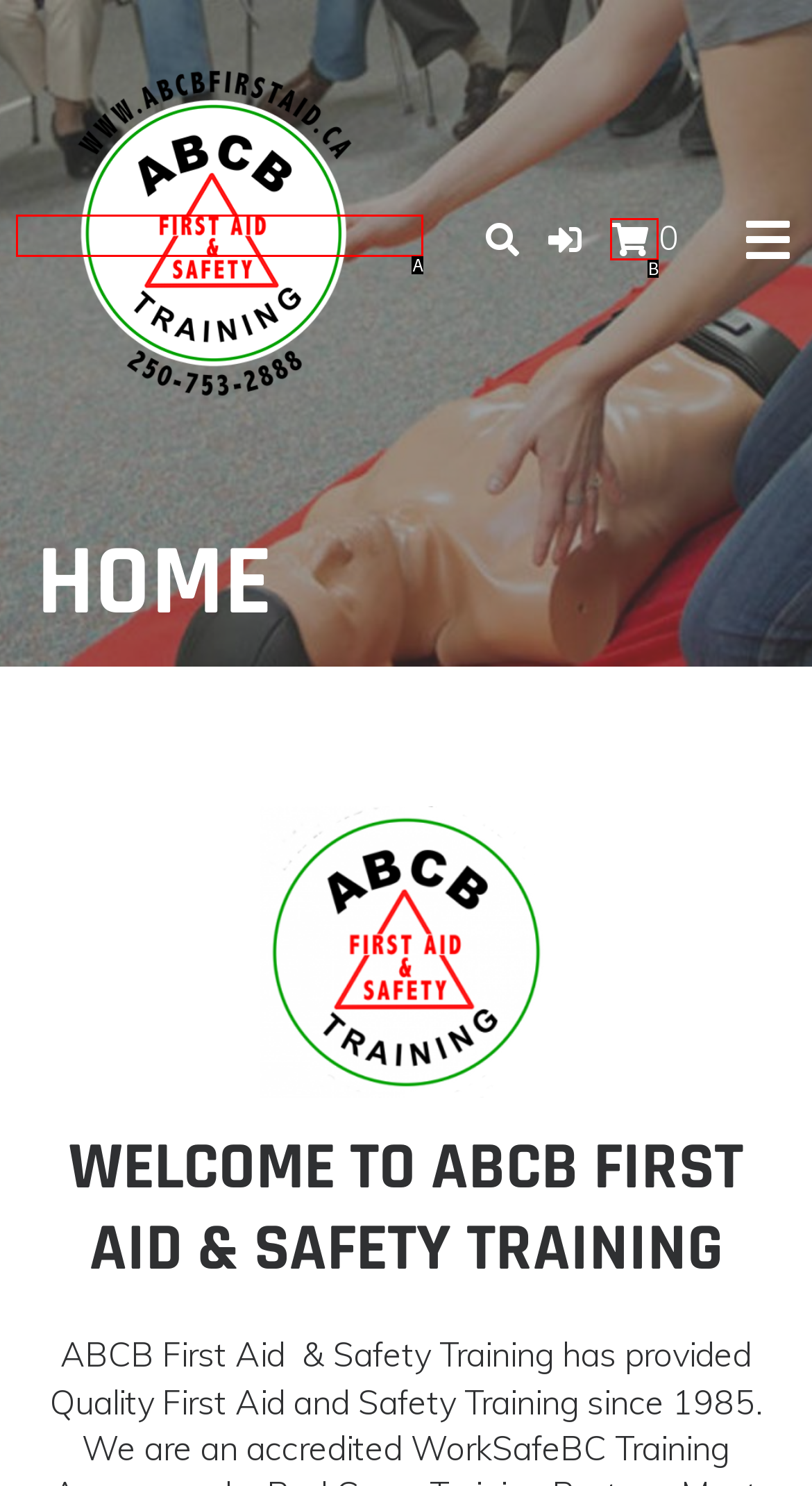Find the option that fits the given description: 0
Answer with the letter representing the correct choice directly.

B